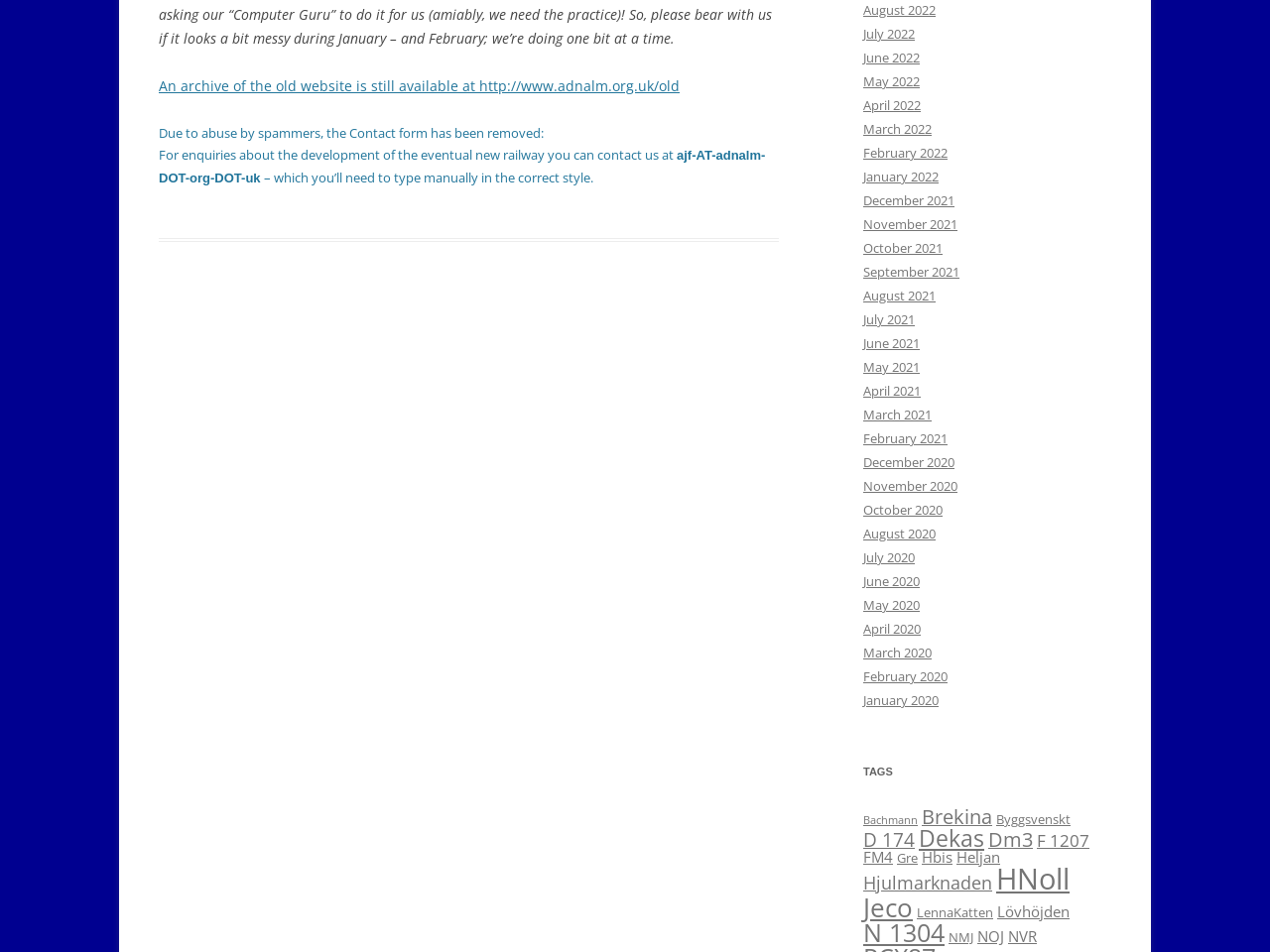Reply to the question with a single word or phrase:
How many links are there for the year 2022?

12